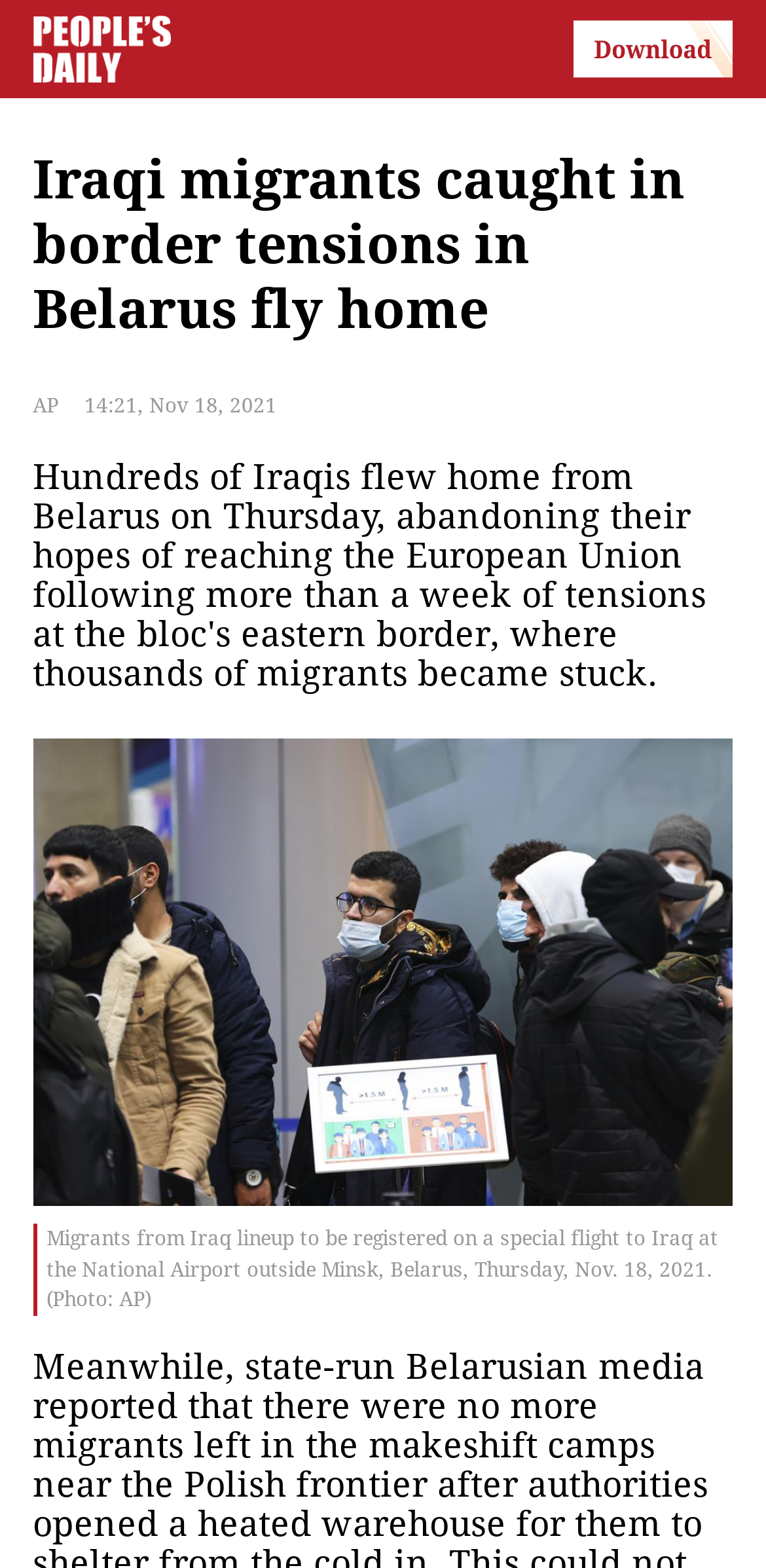Using a single word or phrase, answer the following question: 
How many images are on the webpage?

3